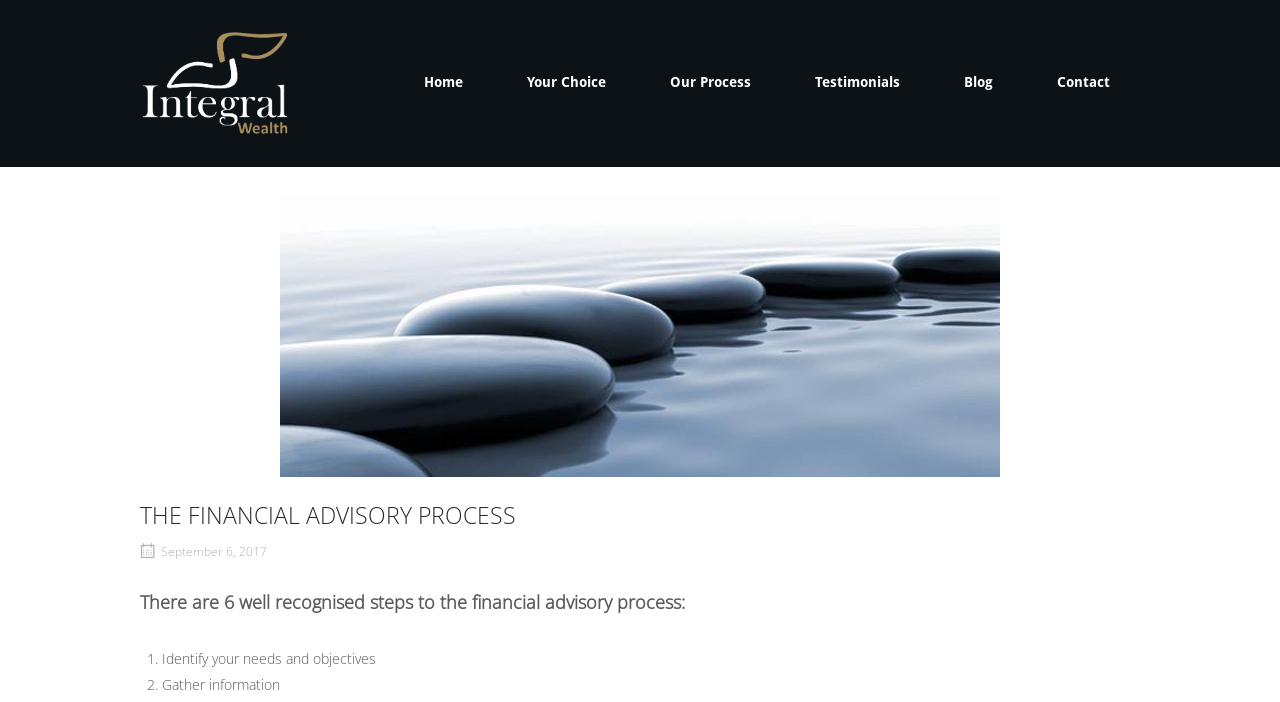Kindly determine the bounding box coordinates for the clickable area to achieve the given instruction: "visit beagle wiki homepage".

None